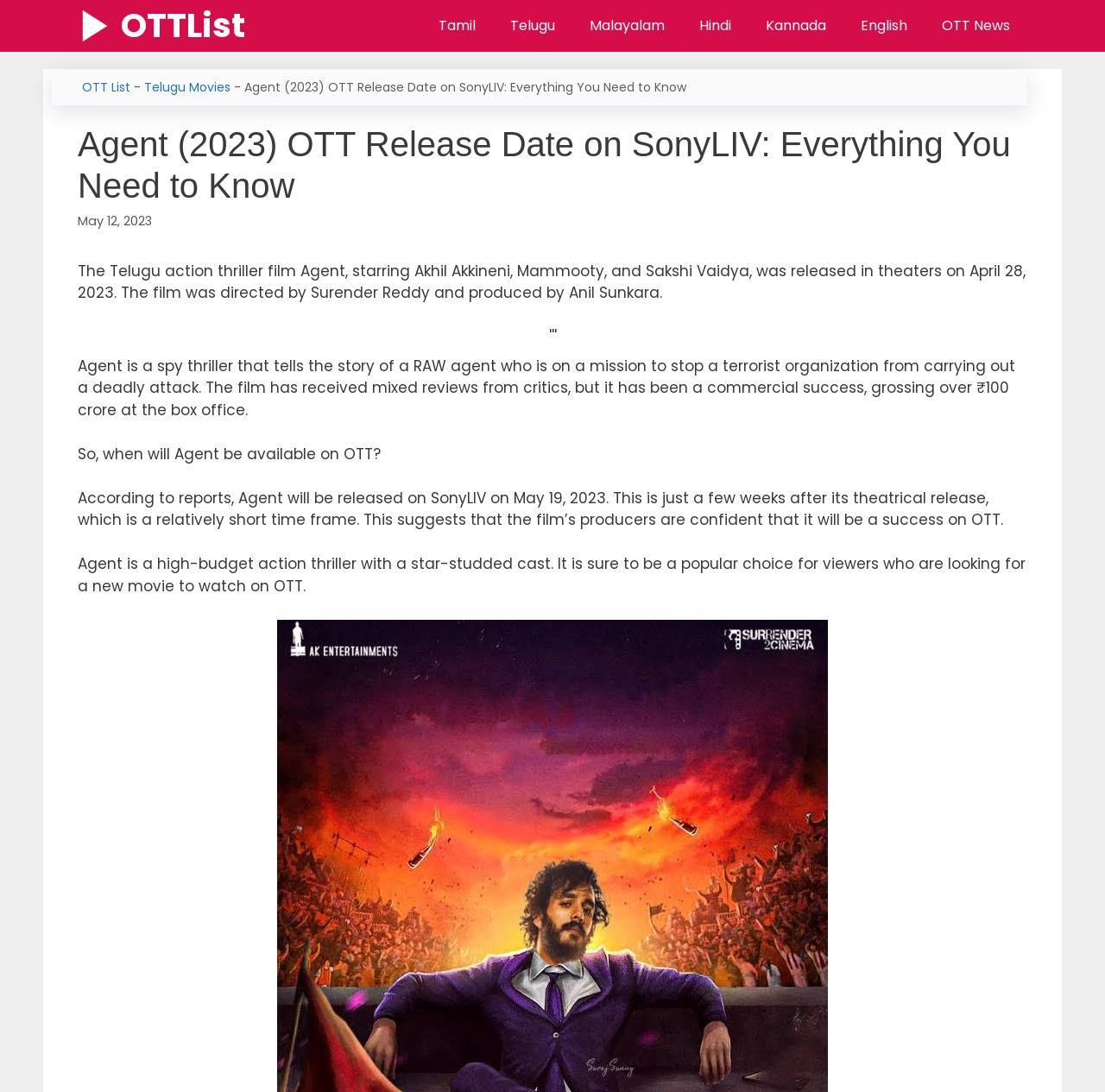Answer the question below using just one word or a short phrase: 
On which OTT platform will the film Agent be released?

SonyLIV